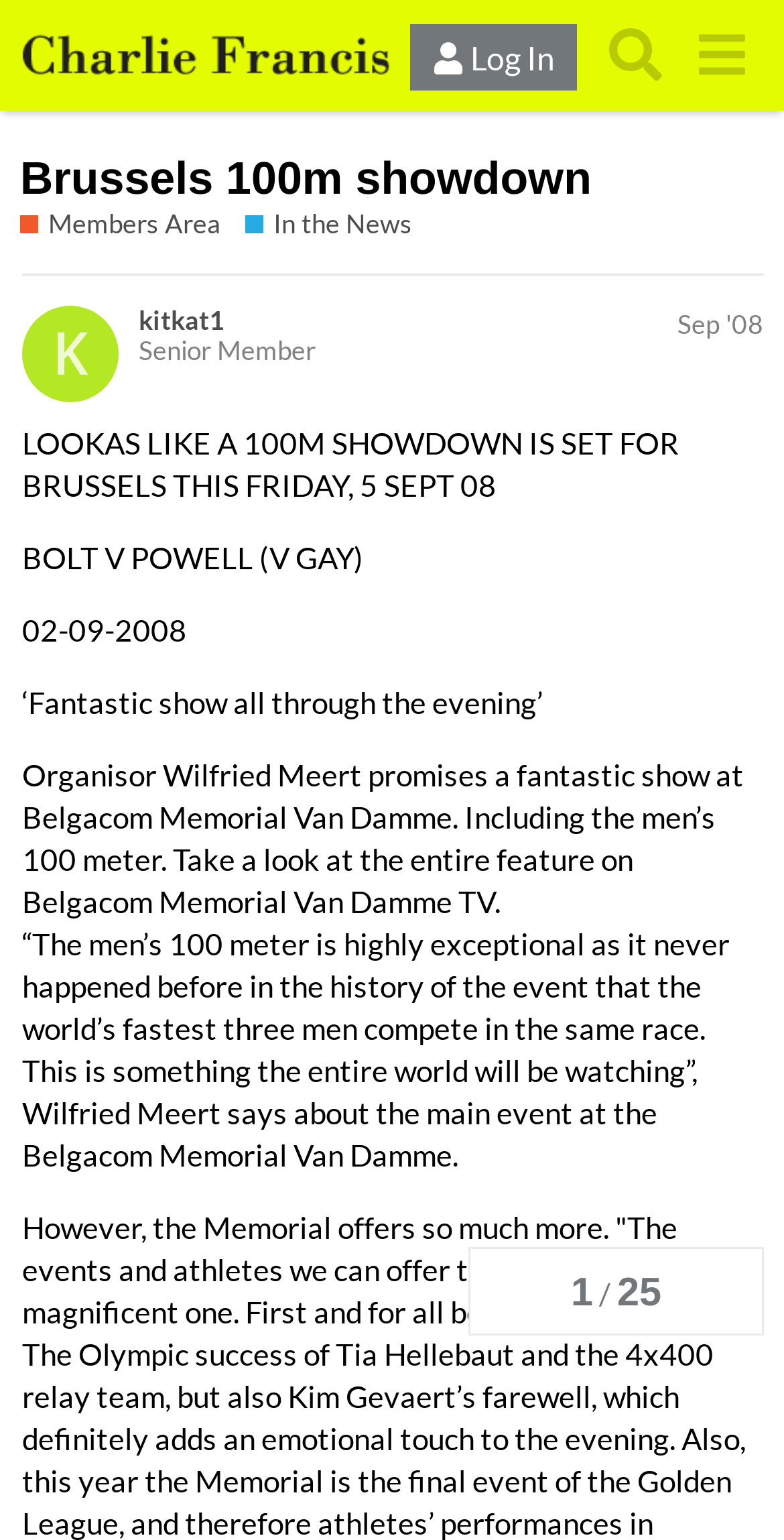Determine the bounding box coordinates of the clickable element to achieve the following action: 'Go to the 'Members Area''. Provide the coordinates as four float values between 0 and 1, formatted as [left, top, right, bottom].

[0.026, 0.134, 0.282, 0.158]